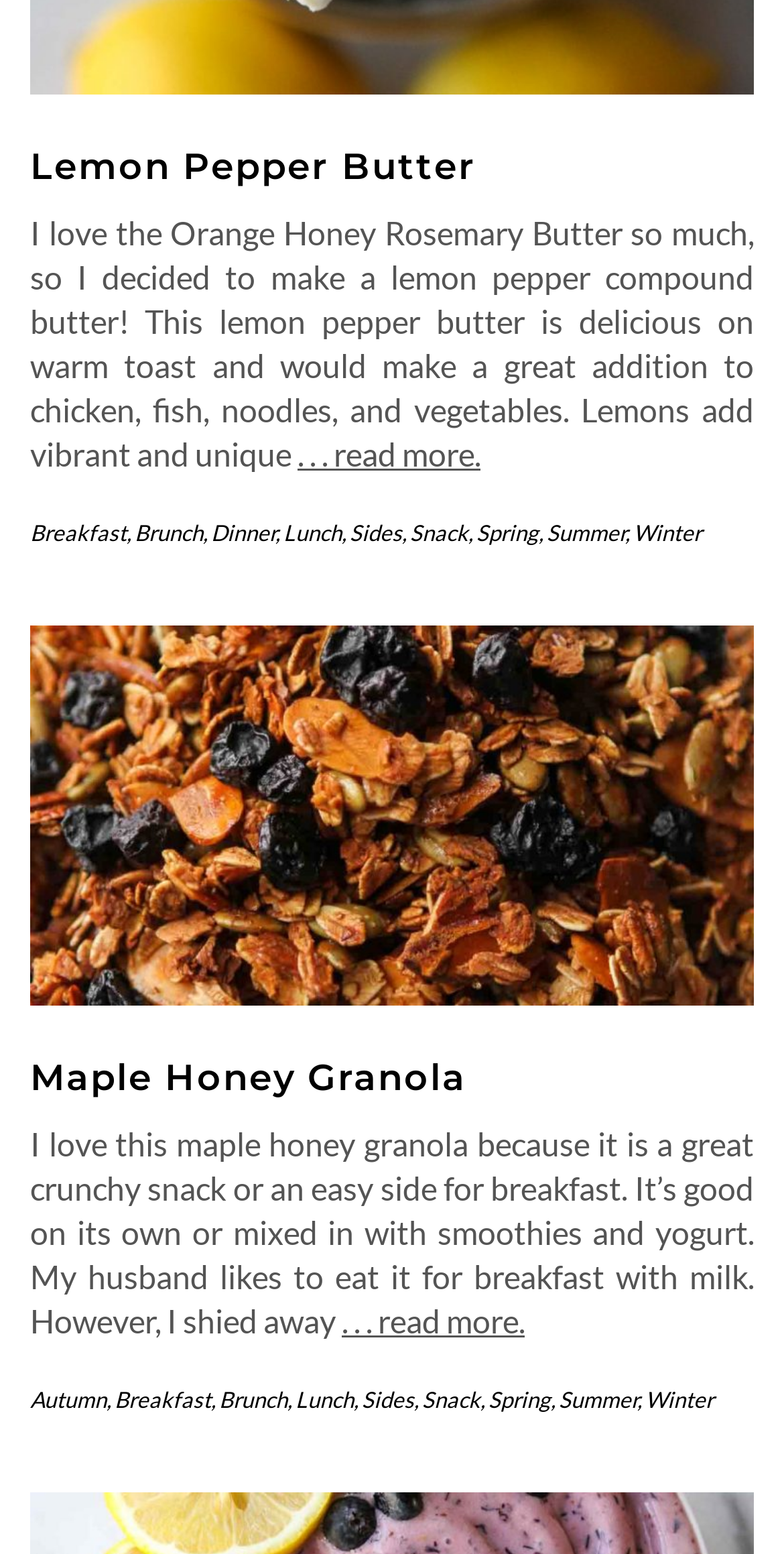Give the bounding box coordinates for the element described as: "alt="Maple Honey Granola"".

[0.038, 0.402, 0.962, 0.647]